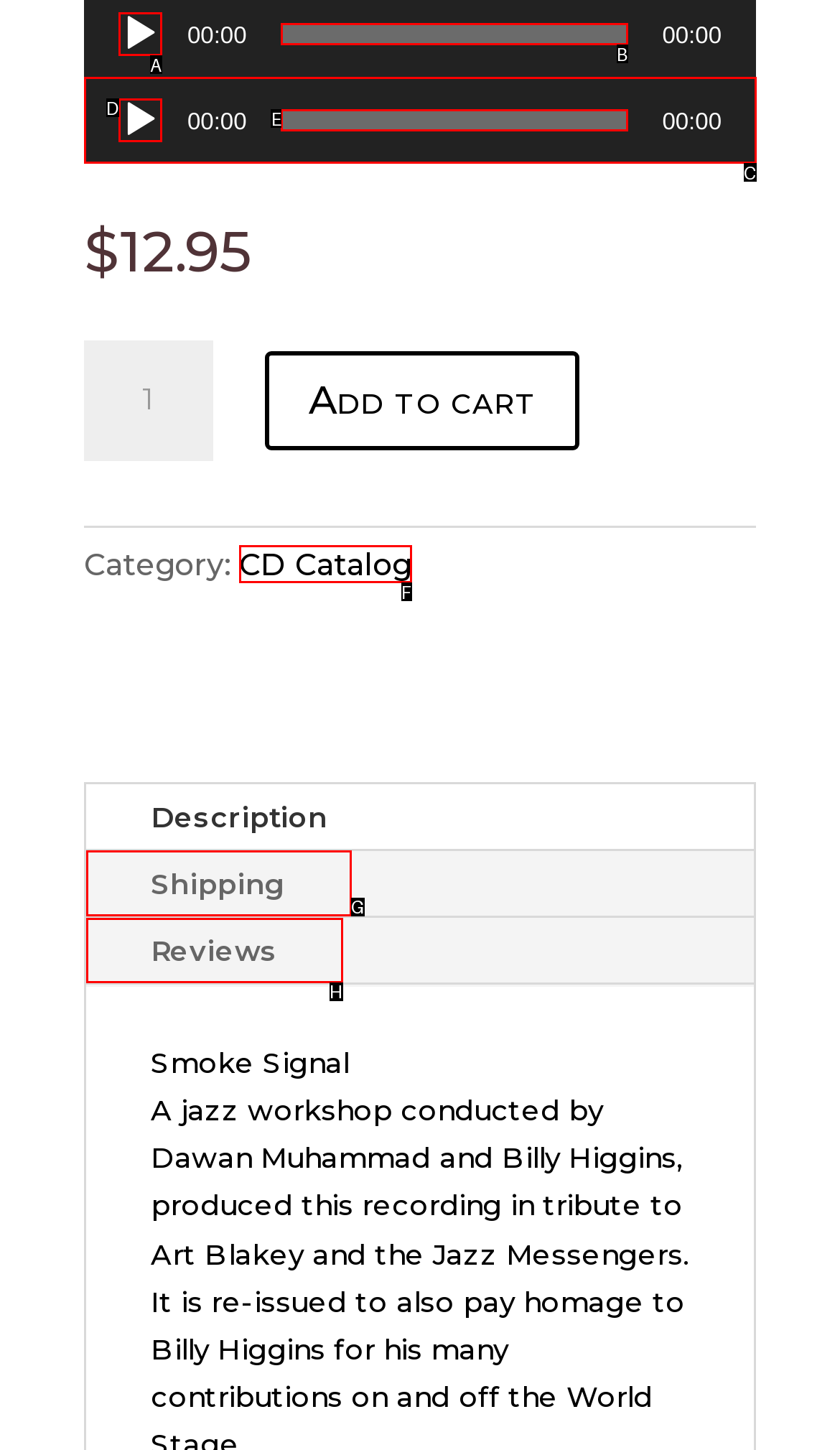Figure out which option to click to perform the following task: View CD catalog
Provide the letter of the correct option in your response.

F